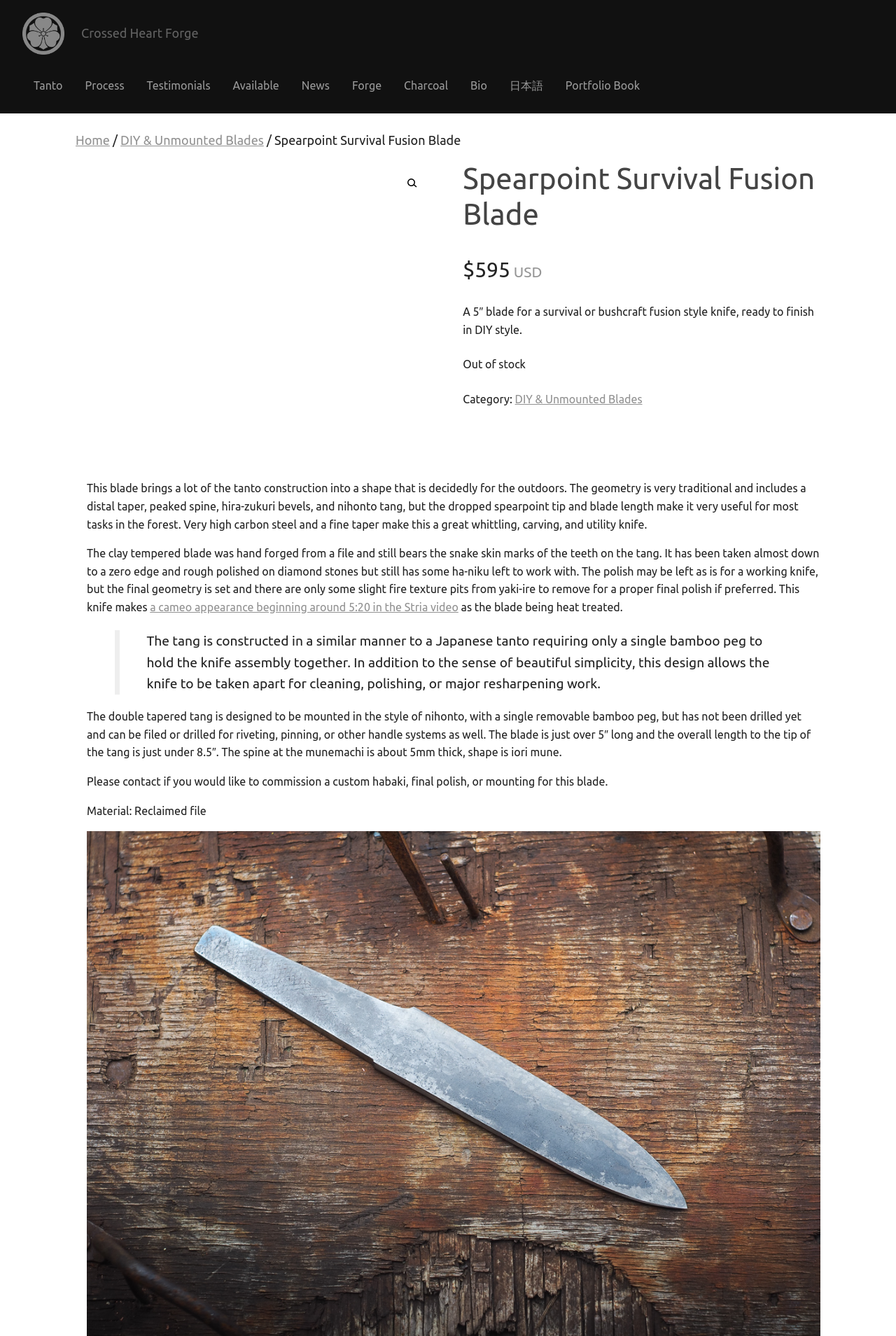Find the bounding box coordinates for the UI element whose description is: "日本語". The coordinates should be four float numbers between 0 and 1, in the format [left, top, right, bottom].

[0.556, 0.053, 0.619, 0.075]